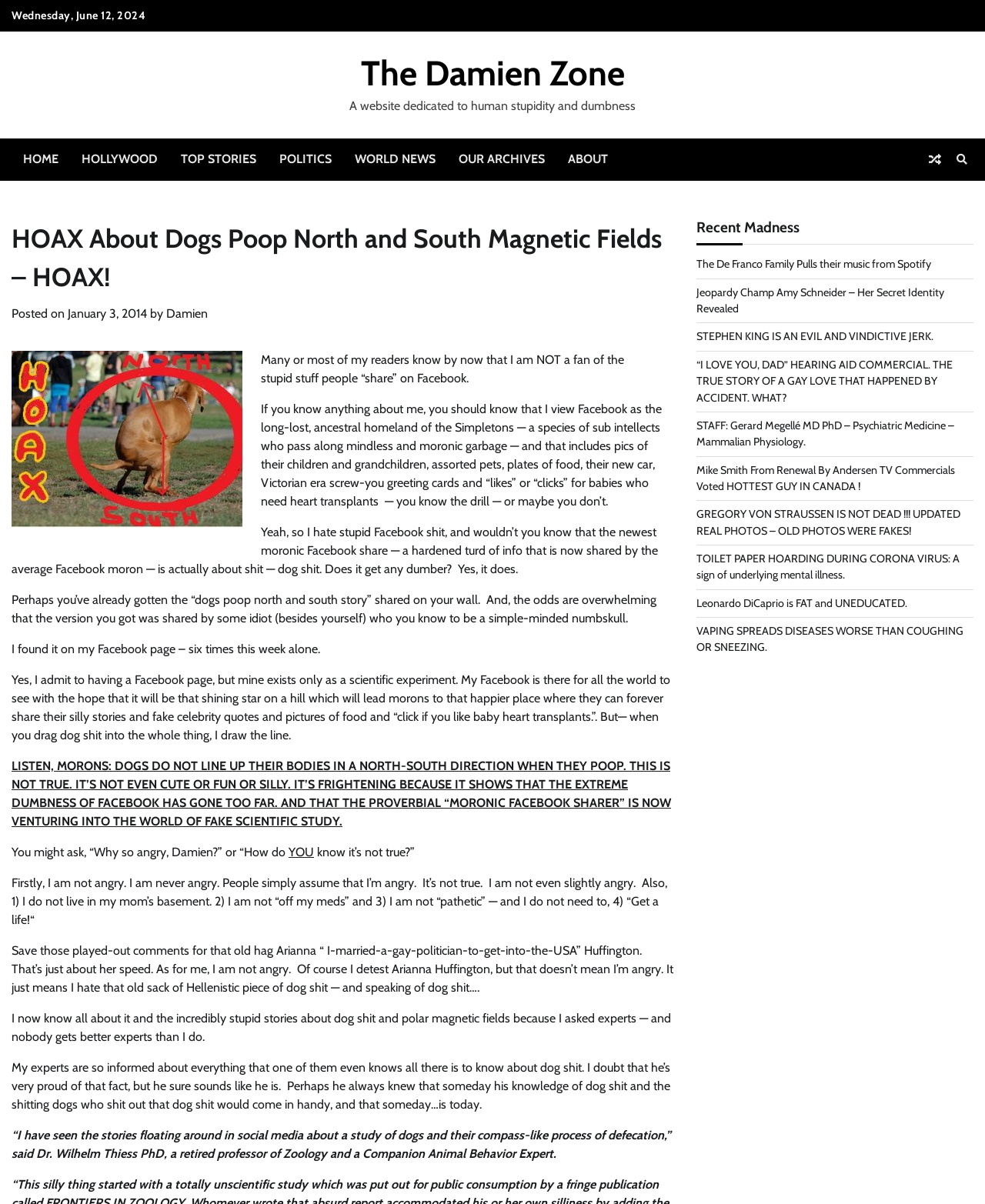Provide an in-depth caption for the webpage.

The webpage is an article from "The Damien Zone" website, with a title "HOAX About Dogs Poop North and South Magnetic Fields – HOAX!" The article is written in a humorous and sarcastic tone, debunking a popular myth about dogs pooping in a north-south direction due to magnetic fields.

At the top of the page, there is a header section with the website's title, a link to the homepage, and a navigation menu with links to various categories such as "HOLLYWOOD", "TOP STORIES", and "POLITICS". Below the header, there is a section with the article's title, a date "Wednesday, June 12, 2024", and a link to the author's name "Damien".

The article itself is divided into several paragraphs, with a mix of humorous and sarcastic comments about the myth, as well as quotes from an expert, Dr. Wilhelm Thiess PhD, a retired professor of Zoology and a Companion Animal Behavior Expert. The article also includes a few images, including one of a dog.

On the right-hand side of the page, there is a section titled "Recent Madness" with a list of links to other articles on the website, including topics such as music, TV shows, and celebrity gossip.

Overall, the webpage has a casual and humorous tone, with a focus on debunking a popular myth and entertaining the reader.